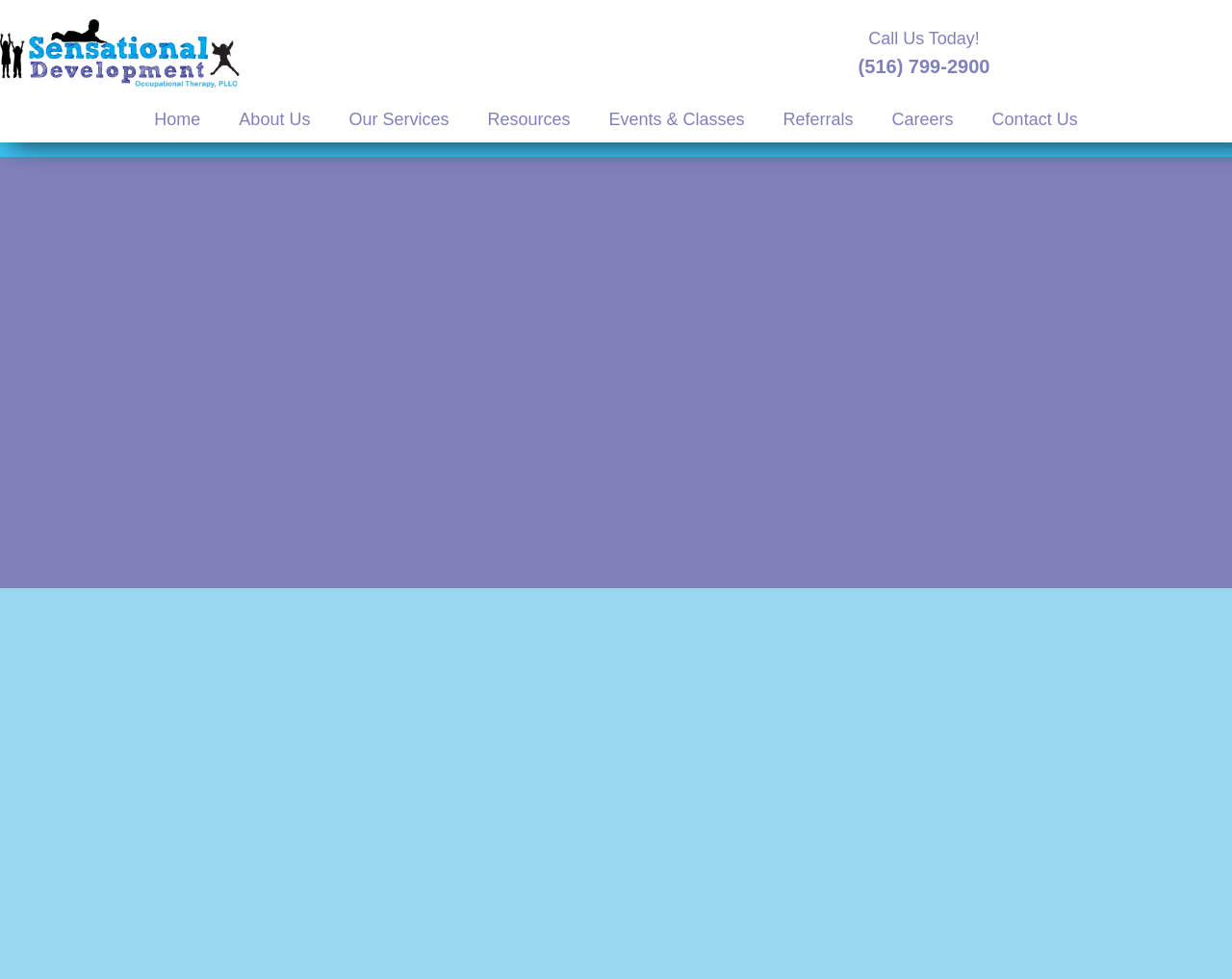What is the section title above the job opportunities? Based on the screenshot, please respond with a single word or phrase.

Careers